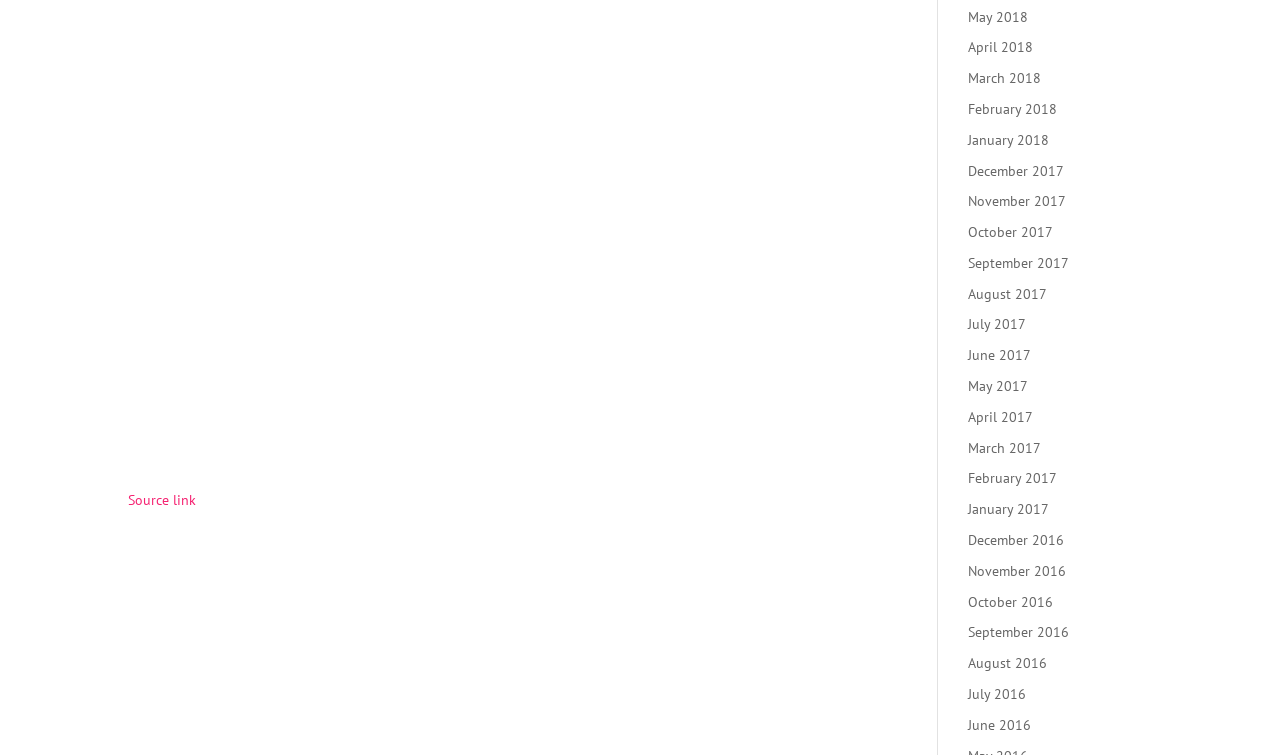Identify the coordinates of the bounding box for the element that must be clicked to accomplish the instruction: "Browse archives for January 2017".

[0.756, 0.663, 0.82, 0.686]